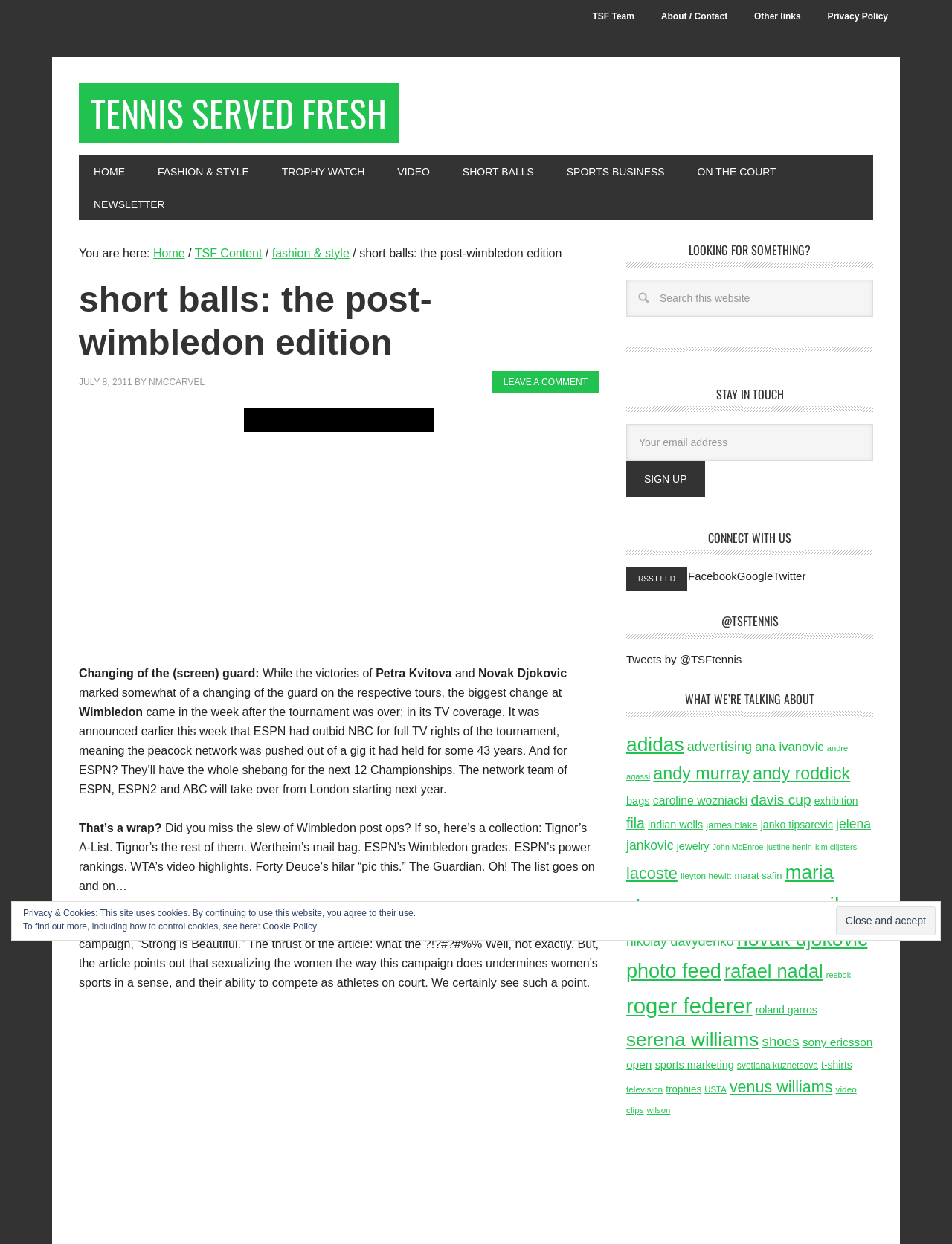Identify the first-level heading on the webpage and generate its text content.

short balls: the post-wimbledon edition